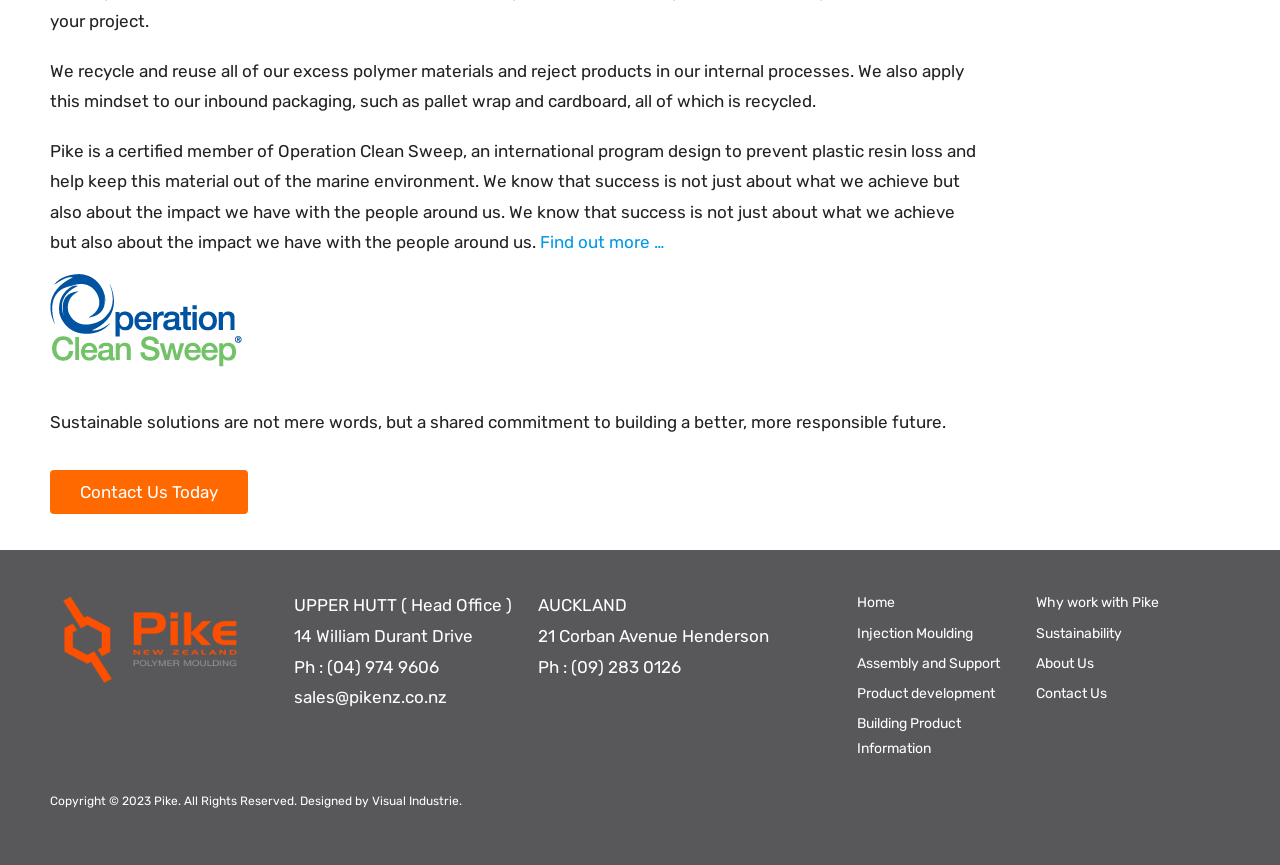Find the bounding box coordinates for the HTML element described in this sentence: "Product development". Provide the coordinates as four float numbers between 0 and 1, in the format [left, top, right, bottom].

[0.67, 0.792, 0.777, 0.812]